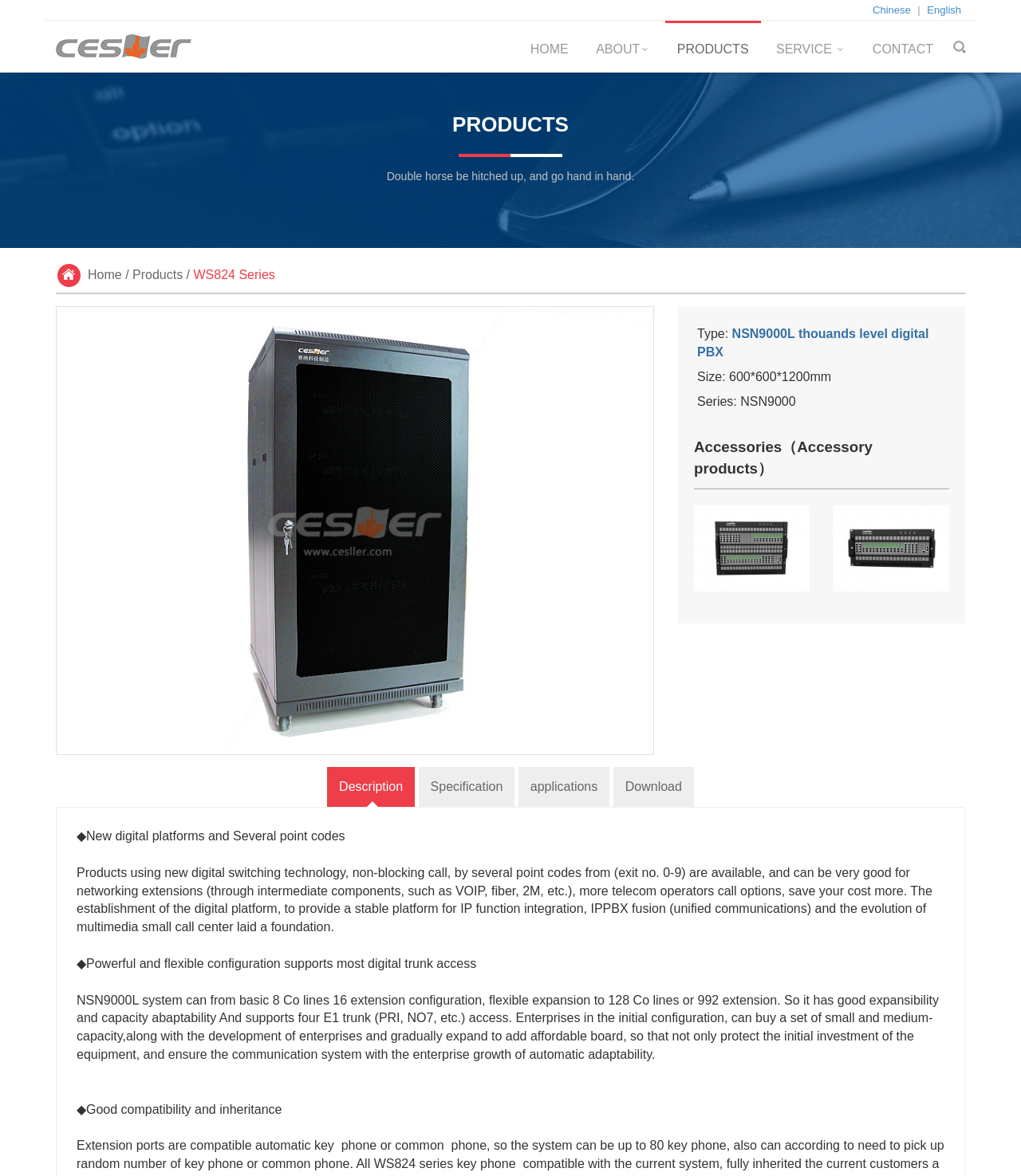Please provide a brief answer to the question using only one word or phrase: 
How many Co lines can the NSN9000L system support?

128